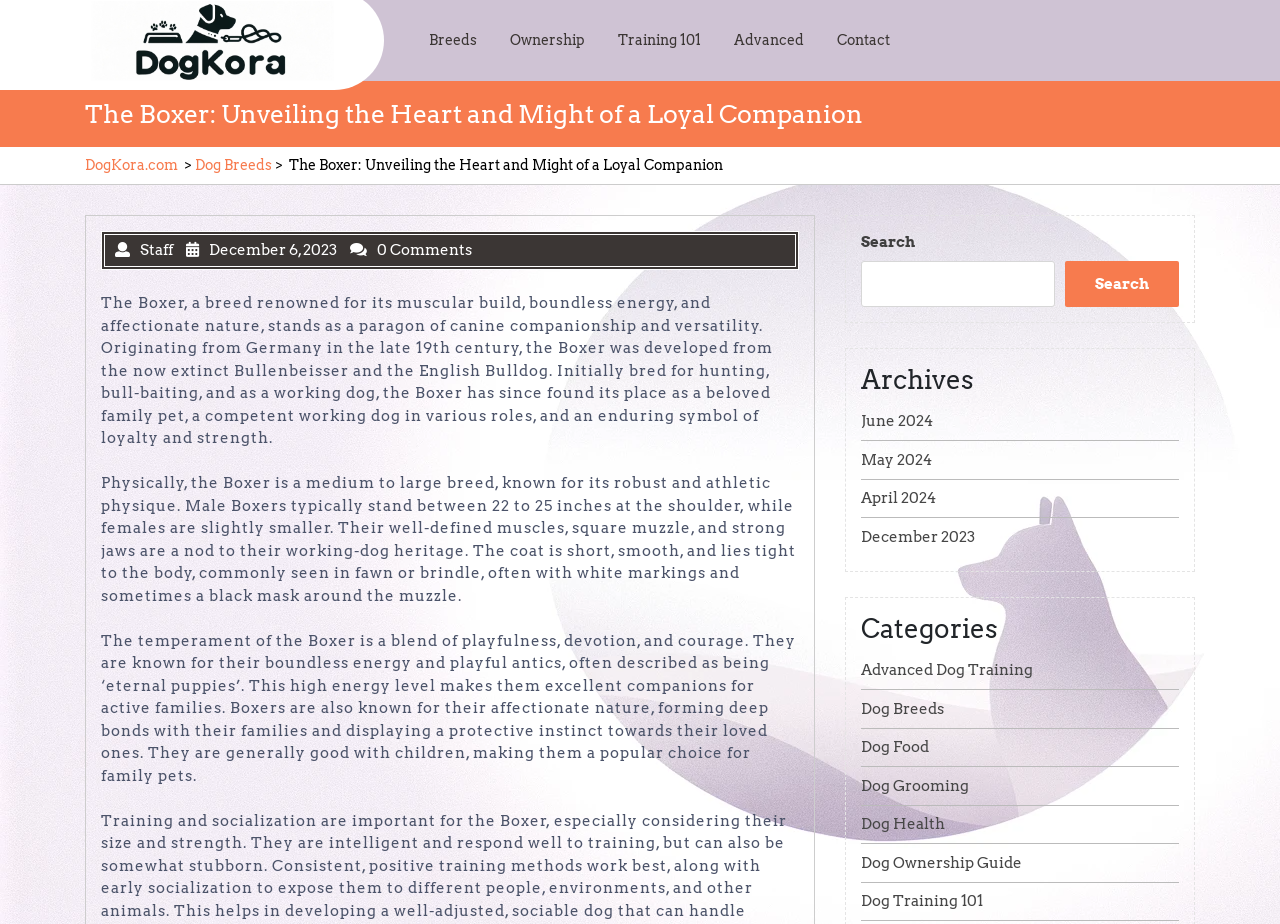Articulate a complete and detailed caption of the webpage elements.

This webpage is about the Boxer breed of dog, with a focus on its characteristics, temperament, and history. At the top left of the page, there is a logo and a link to "Dogkora", which is likely the website's name. Next to it, there is a navigation menu with links to "Breeds", "Ownership", "Training 101", "Advanced", and "Contact".

Below the navigation menu, there is a heading that reads "The Boxer: Unveiling the Heart and Might of a Loyal Companion". Underneath this heading, there is a link to "DogKora.com" and a breadcrumb trail that leads to "Dog Breeds". 

The main content of the page is divided into three sections. The first section describes the Boxer's history, stating that it originated from Germany in the late 19th century and was developed from the Bullenbeisser and the English Bulldog. The second section describes the Boxer's physical characteristics, including its muscular build, athletic physique, and short, smooth coat. The third section describes the Boxer's temperament, which is a blend of playfulness, devotion, and courage.

On the right side of the page, there is a search bar with a button that says "Search". Below the search bar, there are headings for "Archives" and "Categories", with links to various months and categories such as "Advanced Dog Training", "Dog Breeds", and "Dog Health".